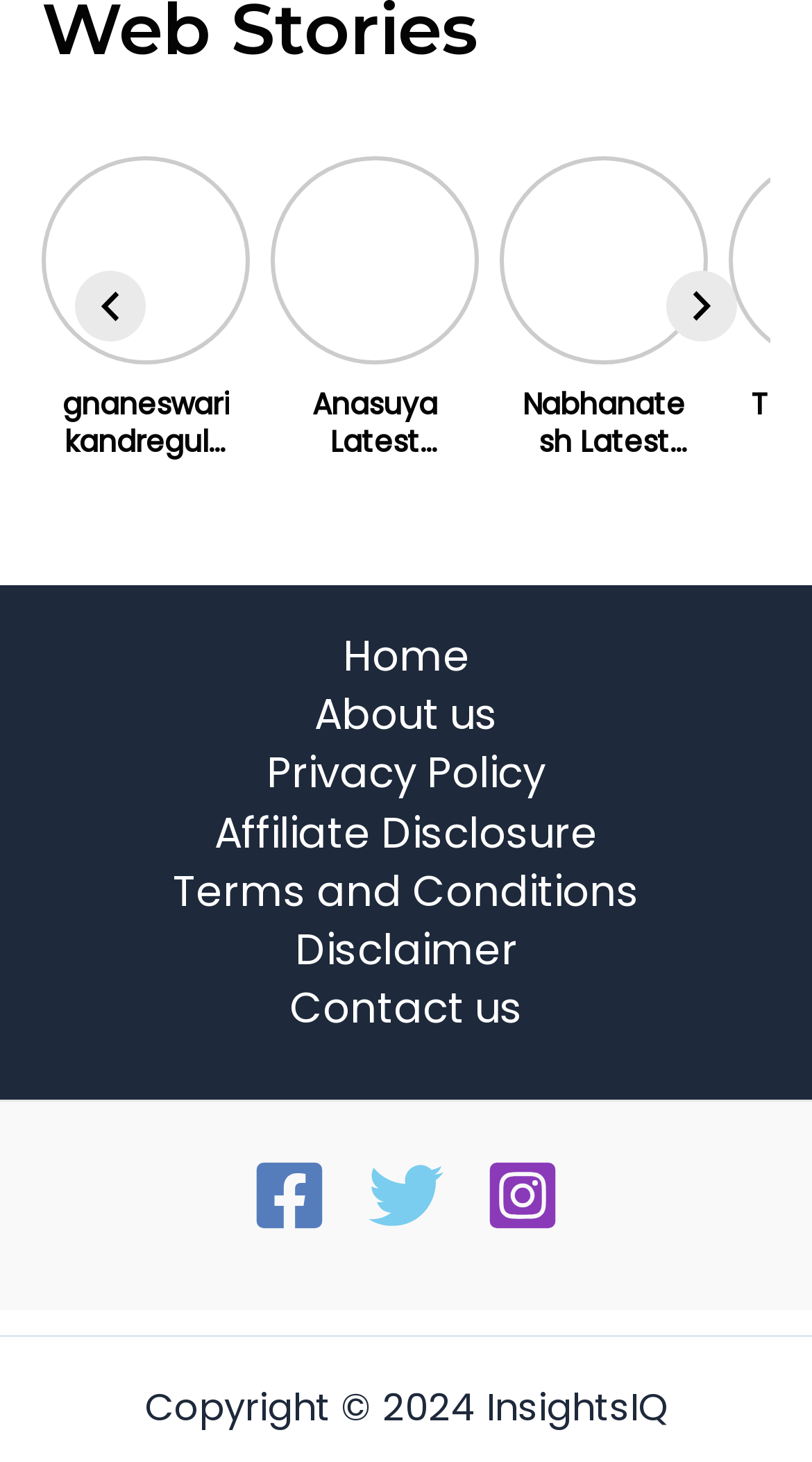Please pinpoint the bounding box coordinates for the region I should click to adhere to this instruction: "visit Facebook page".

[0.31, 0.792, 0.403, 0.843]